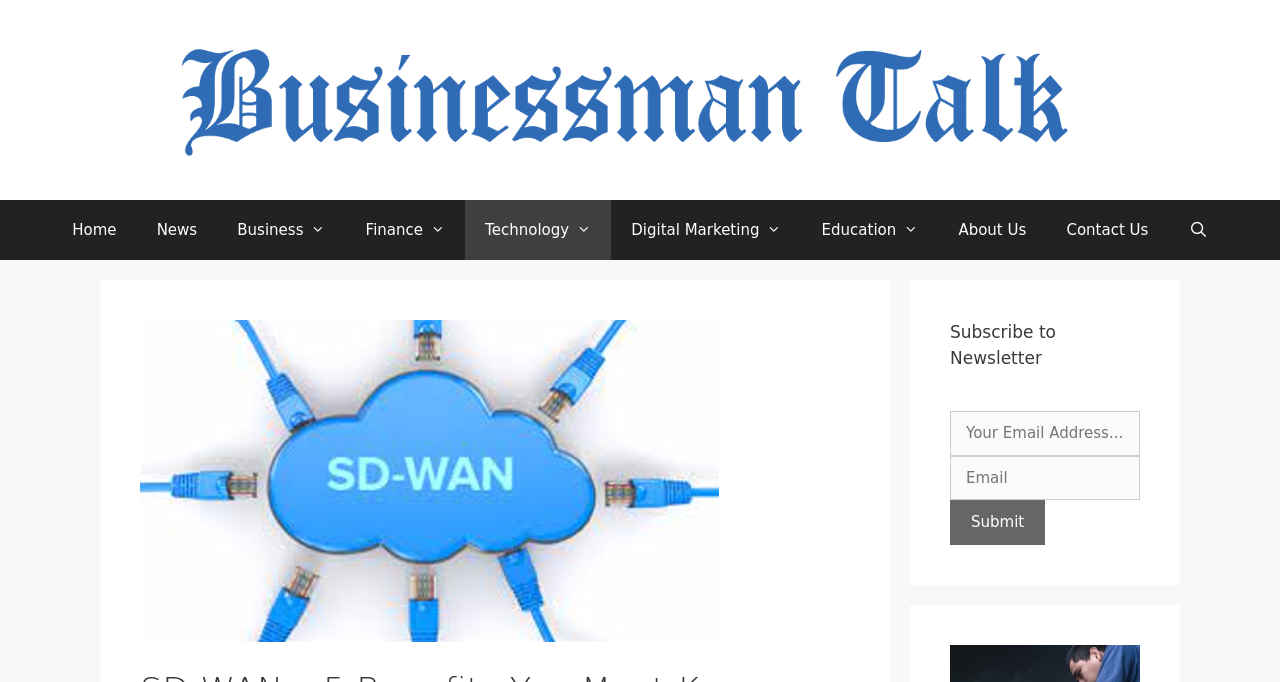What is the purpose of the textbox?
Using the visual information, reply with a single word or short phrase.

To enter email address